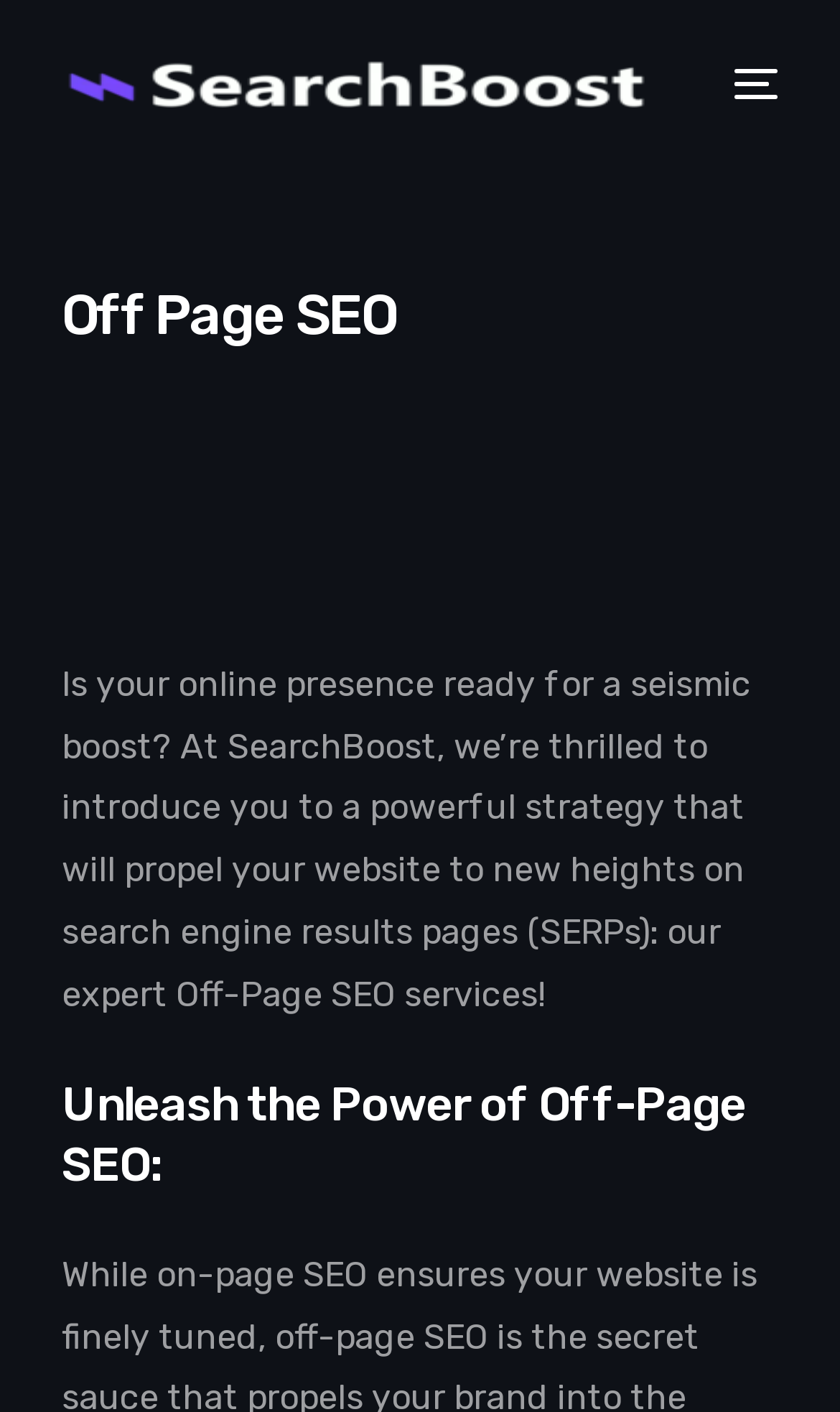Could you highlight the region that needs to be clicked to execute the instruction: "Share on Facebook"?

None